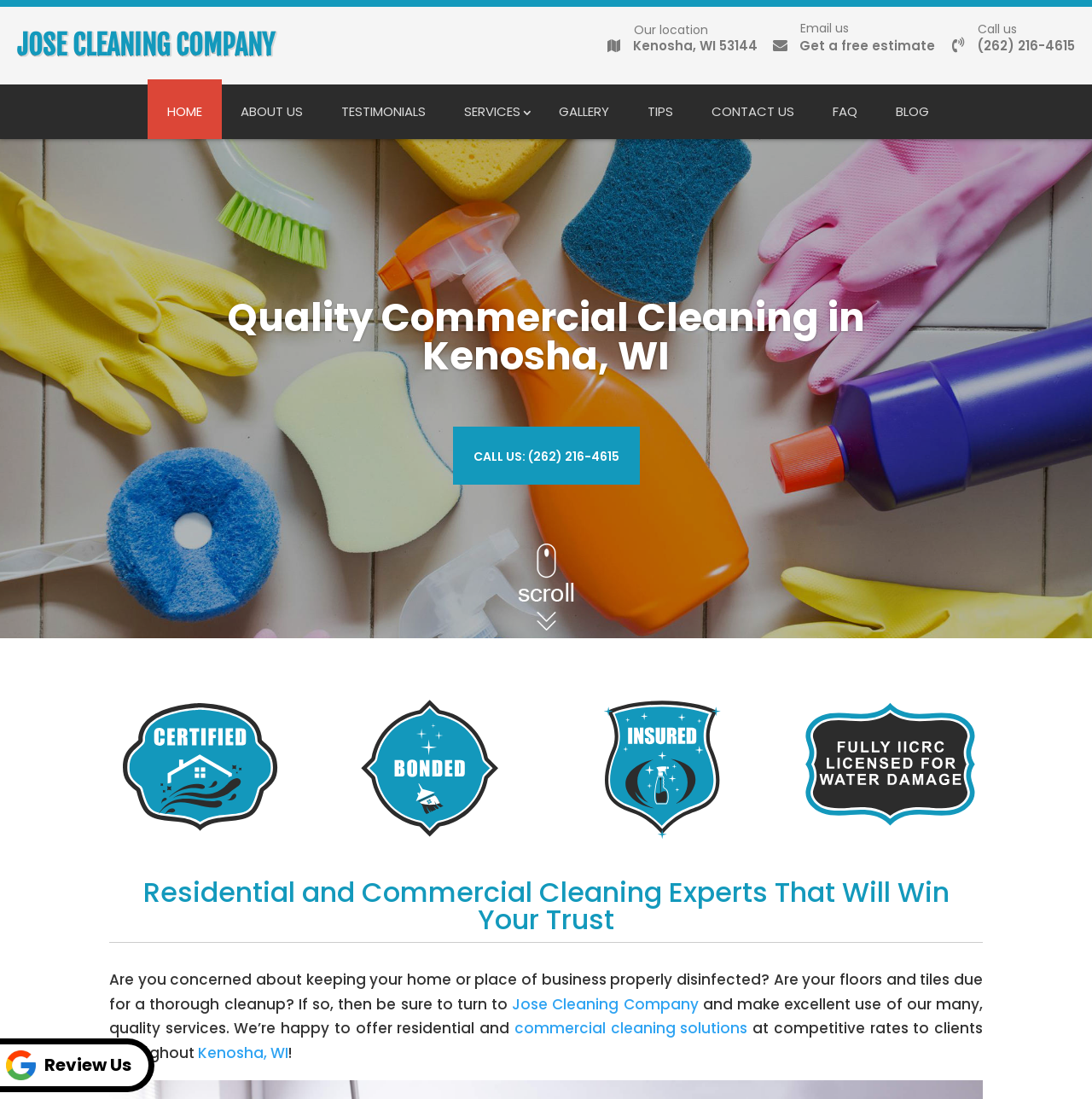Detail the webpage's structure and highlights in your description.

The webpage is about Jose Cleaning Company, a commercial cleaning service provider in Kenosha, WI 53144. At the top, there is a logo with the company name "JOSE CLEANING COMPANY" and a brief description "Our location" followed by the address "Kenosha, WI 53144". 

Below the logo, there are two call-to-action links: "Email us" and "Call us" with the phone number (262) 216-4615. 

On the top navigation bar, there are nine links: "HOME", "ABOUT US", "TESTIMONIALS", "SERVICES 3", "GALLERY", "TIPS", "CONTACT US", "FAQ", and "BLOG". 

In the main content area, there is a heading "Quality Commercial Cleaning in Kenosha, WI" followed by a brief introduction to the company's services. Below the introduction, there is a call-to-action link "CALL US: (262) 216-4615" and a "btn-scroll" image. 

Further down, there is a heading "Residential and Commercial Cleaning Experts That Will Win Your Trust" followed by a paragraph of text describing the company's services and expertise. The text includes links to "Jose Cleaning Company" and "commercial cleaning solutions". 

At the bottom of the page, there is a link "Review Us" with a small image next to it.